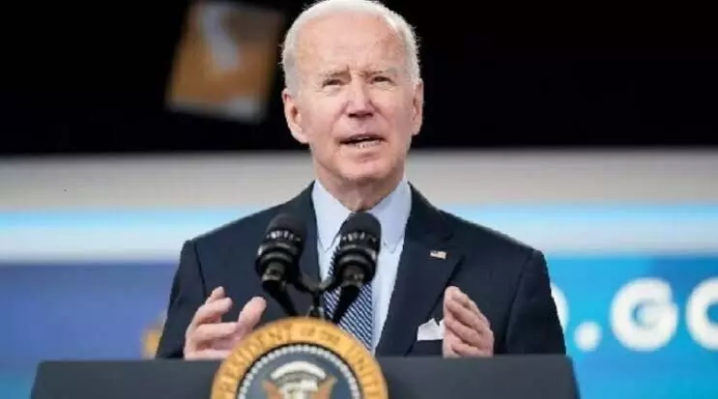Reply to the question below using a single word or brief phrase:
What is the symbol on the podium?

Presidential seal